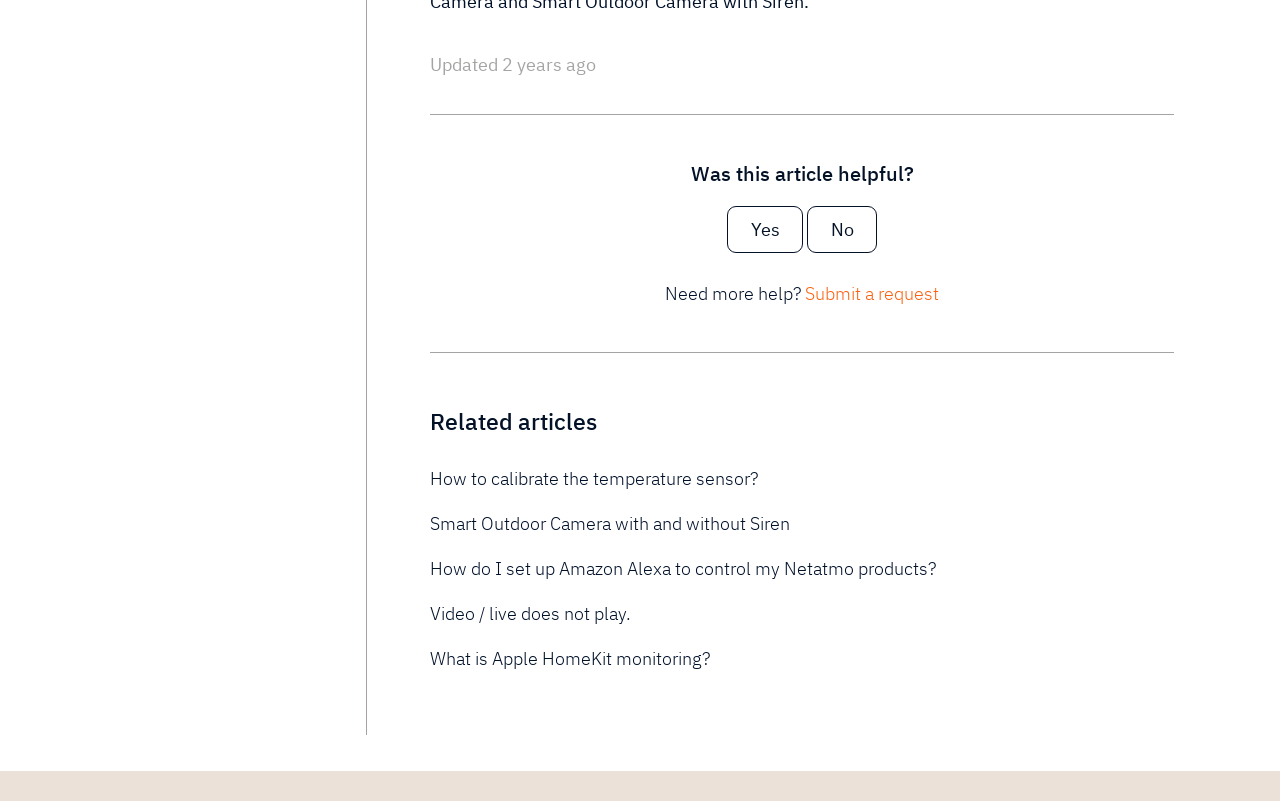What is the topic of the first related article?
Refer to the image and provide a one-word or short phrase answer.

calibrate the temperature sensor